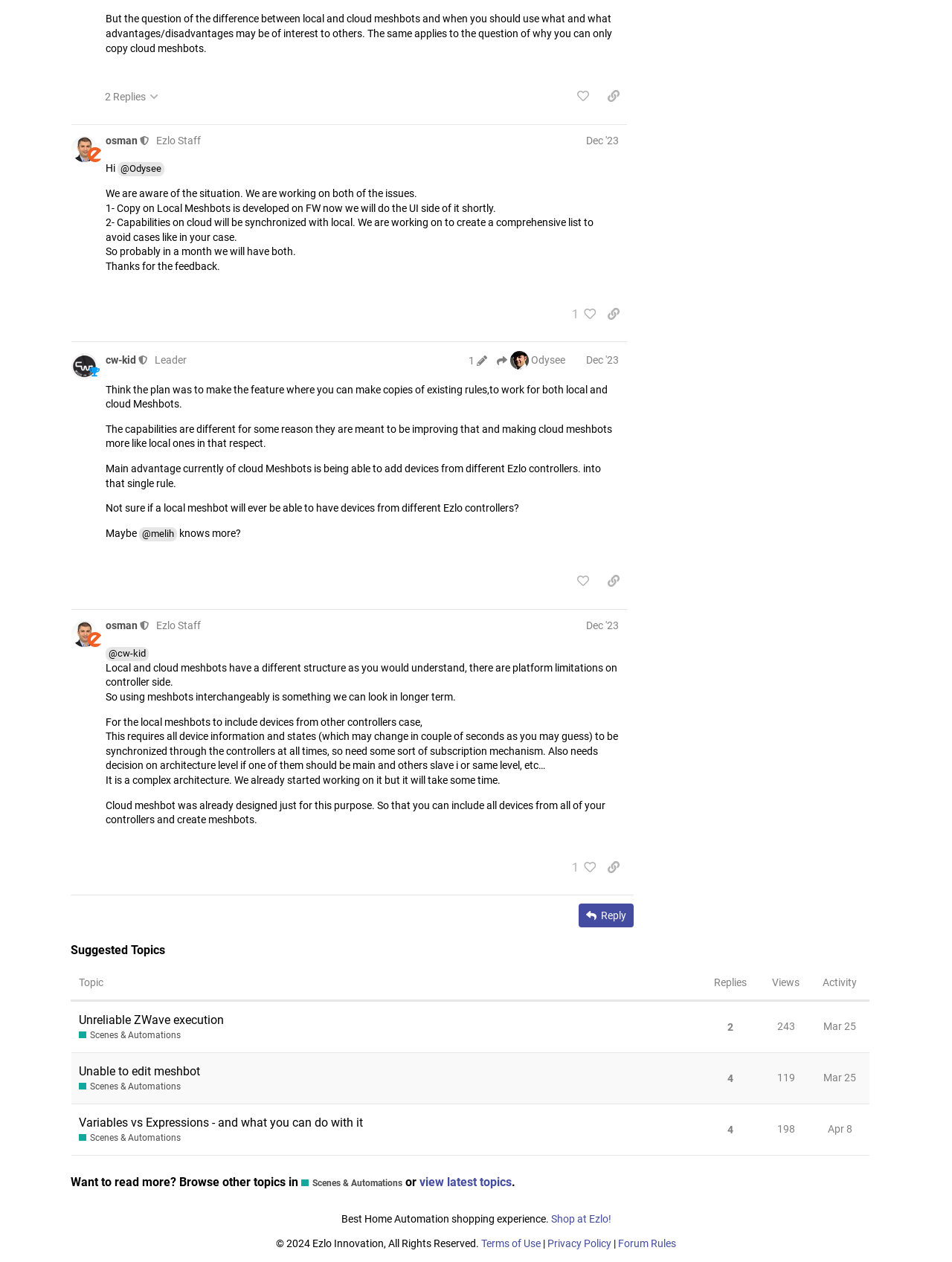Can you find the bounding box coordinates for the element that needs to be clicked to execute this instruction: "Click to expand the post"? The coordinates should be given as four float numbers between 0 and 1, i.e., [left, top, right, bottom].

[0.102, 0.066, 0.175, 0.086]